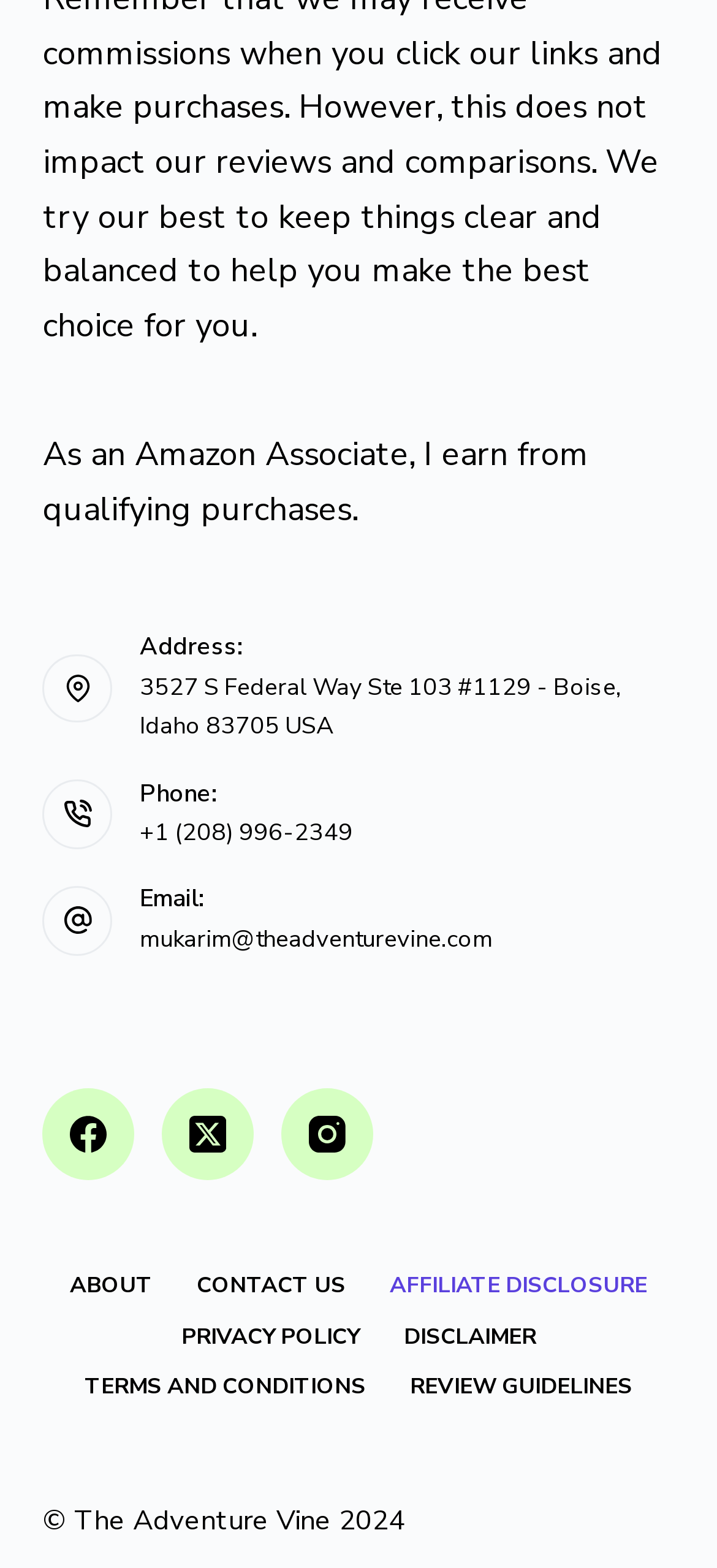What social media platforms does The Adventure Vine have?
Answer the question using a single word or phrase, according to the image.

Facebook, Twitter, Instagram